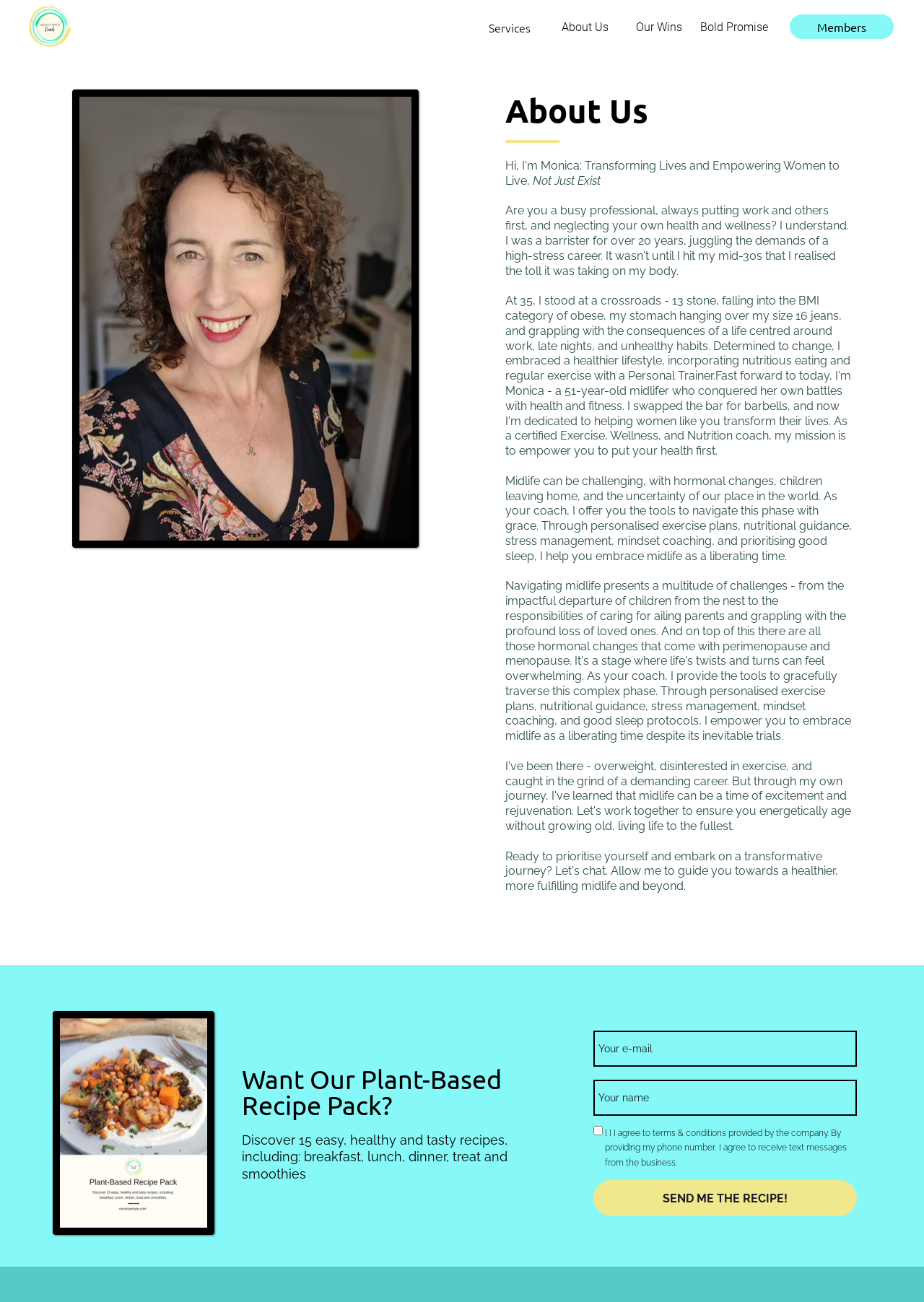Please answer the following question as detailed as possible based on the image: 
What is the checkbox for?

The checkbox is used to agree to the terms and conditions provided by the company, and also to consent to receiving text messages from the business, as indicated by the text next to the checkbox.